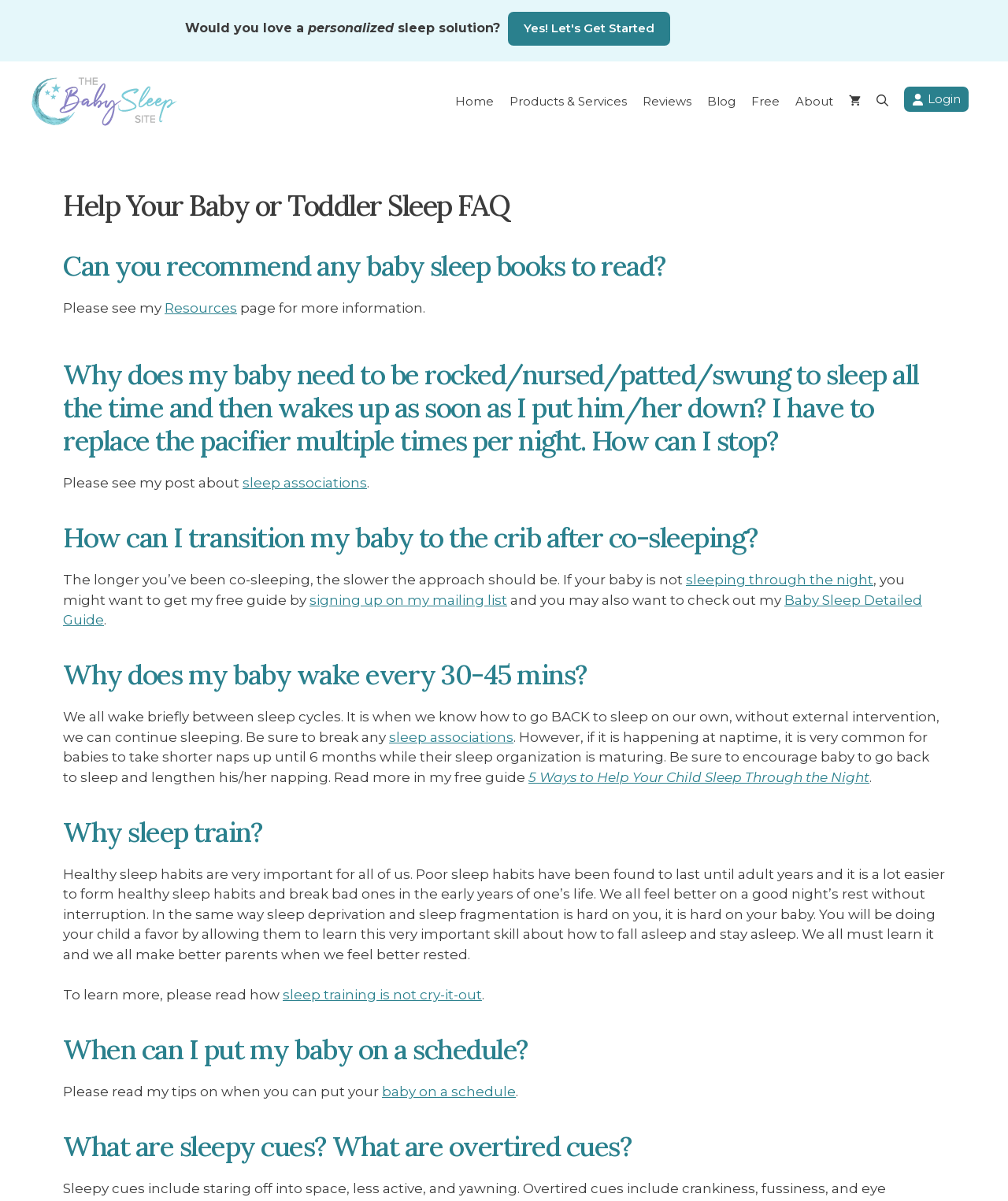Find the bounding box coordinates corresponding to the UI element with the description: "sleep training is not cry-it-out". The coordinates should be formatted as [left, top, right, bottom], with values as floats between 0 and 1.

[0.28, 0.821, 0.478, 0.835]